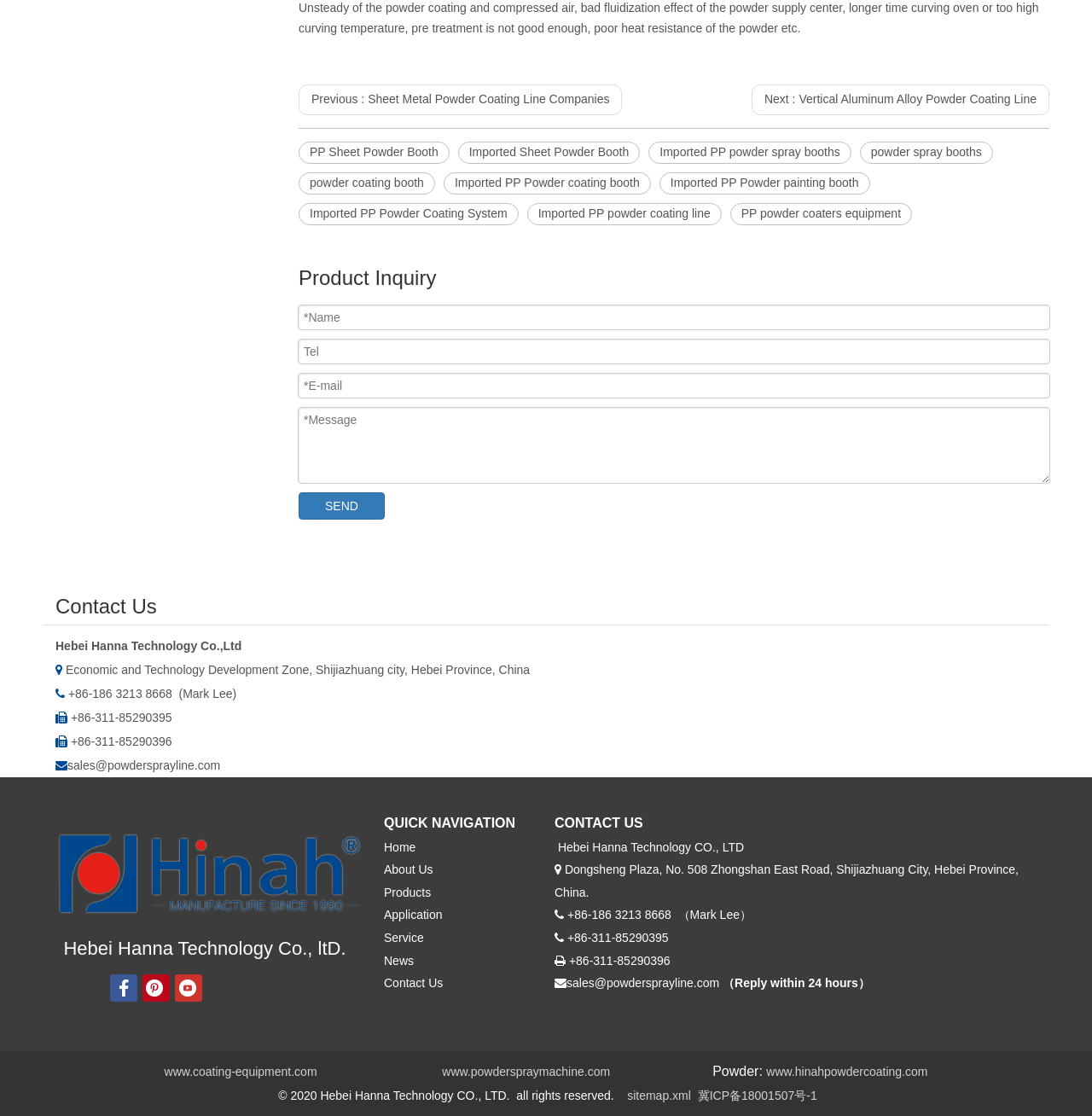Please provide the bounding box coordinates for the element that needs to be clicked to perform the instruction: "Get a quote". The coordinates must consist of four float numbers between 0 and 1, formatted as [left, top, right, bottom].

None